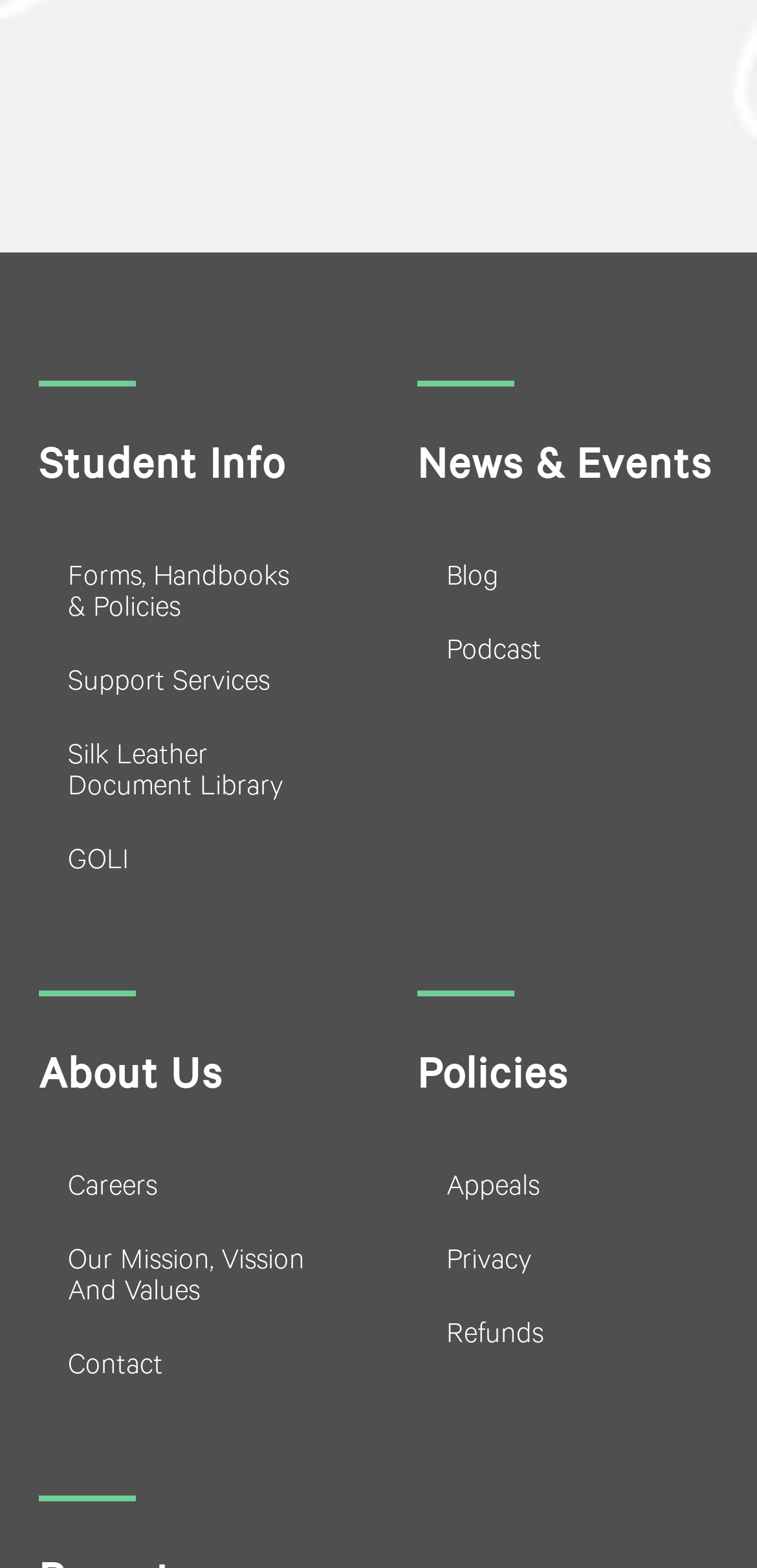Locate the bounding box coordinates of the element that should be clicked to execute the following instruction: "Read the latest news".

[0.551, 0.279, 0.949, 0.322]